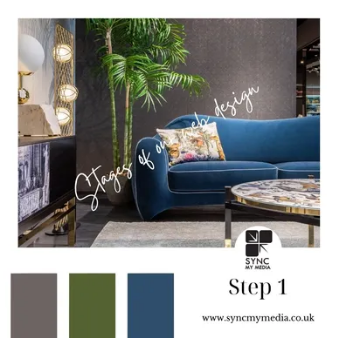Use one word or a short phrase to answer the question provided: 
What is the purpose of Step 1?

Initial call with clients